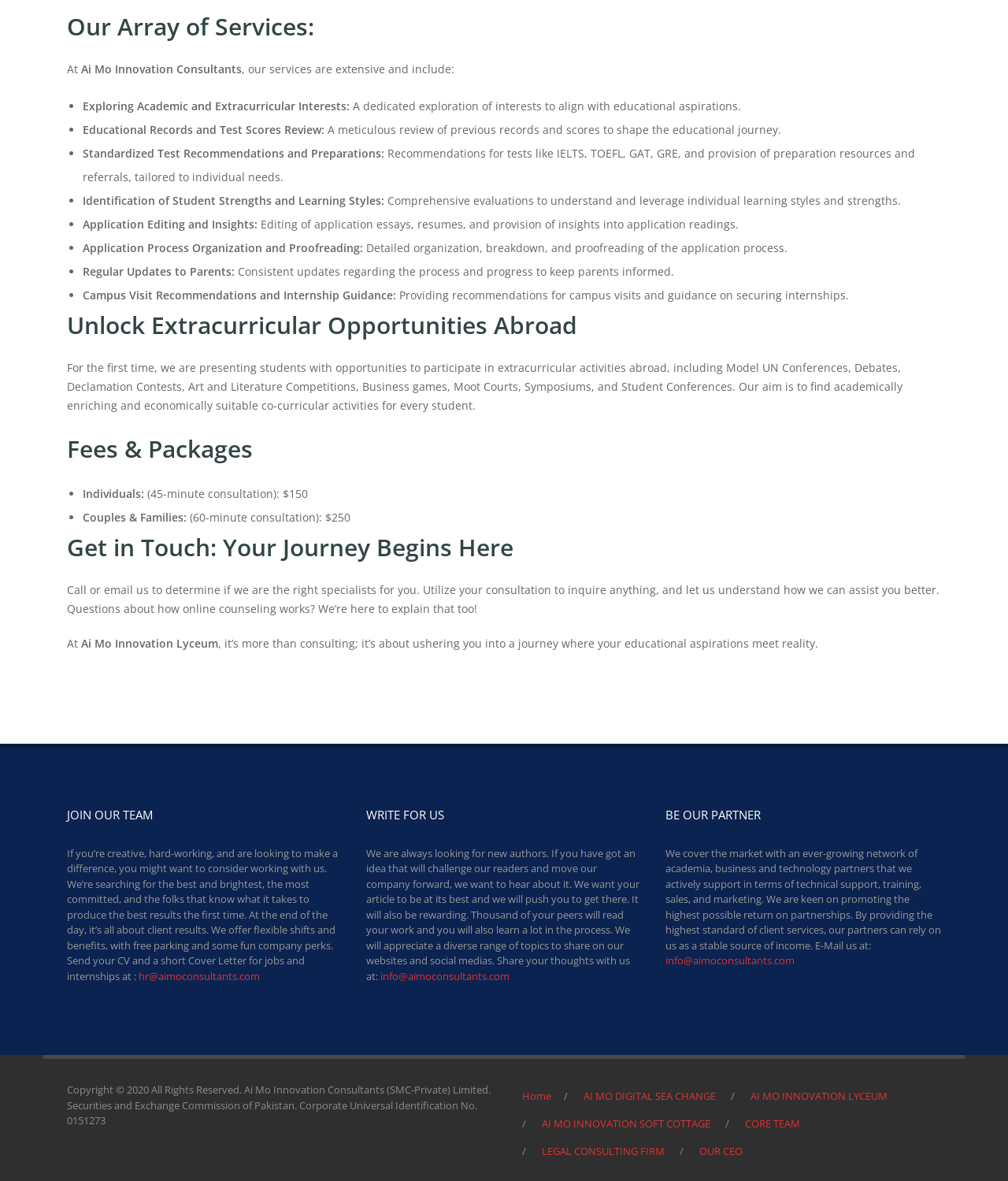Give a one-word or phrase response to the following question: What services does Ai Mo Innovation Consultants offer?

Educational consulting services